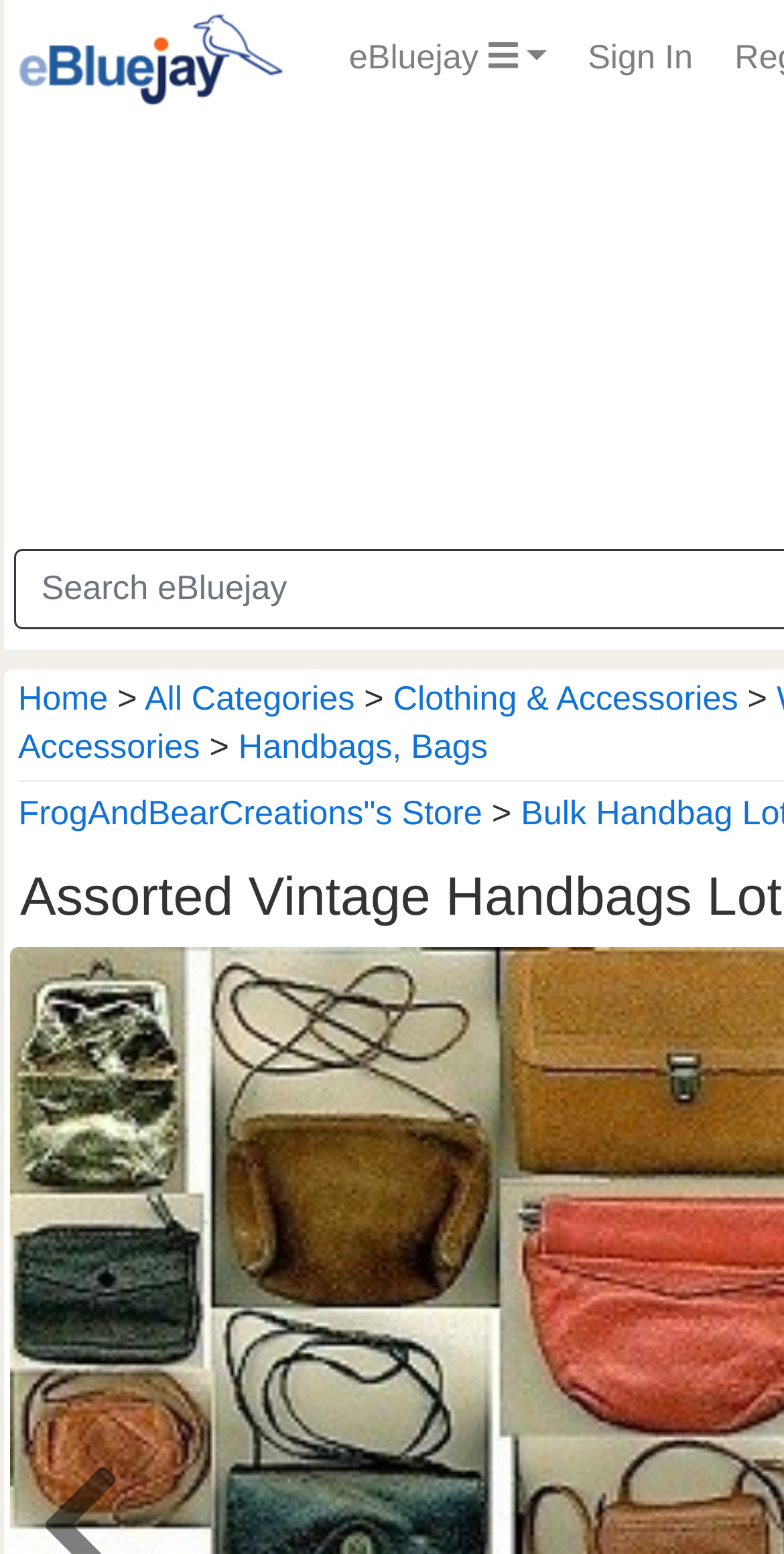Find and extract the text of the primary heading on the webpage.

Assorted Vintage Handbags Lot of 11